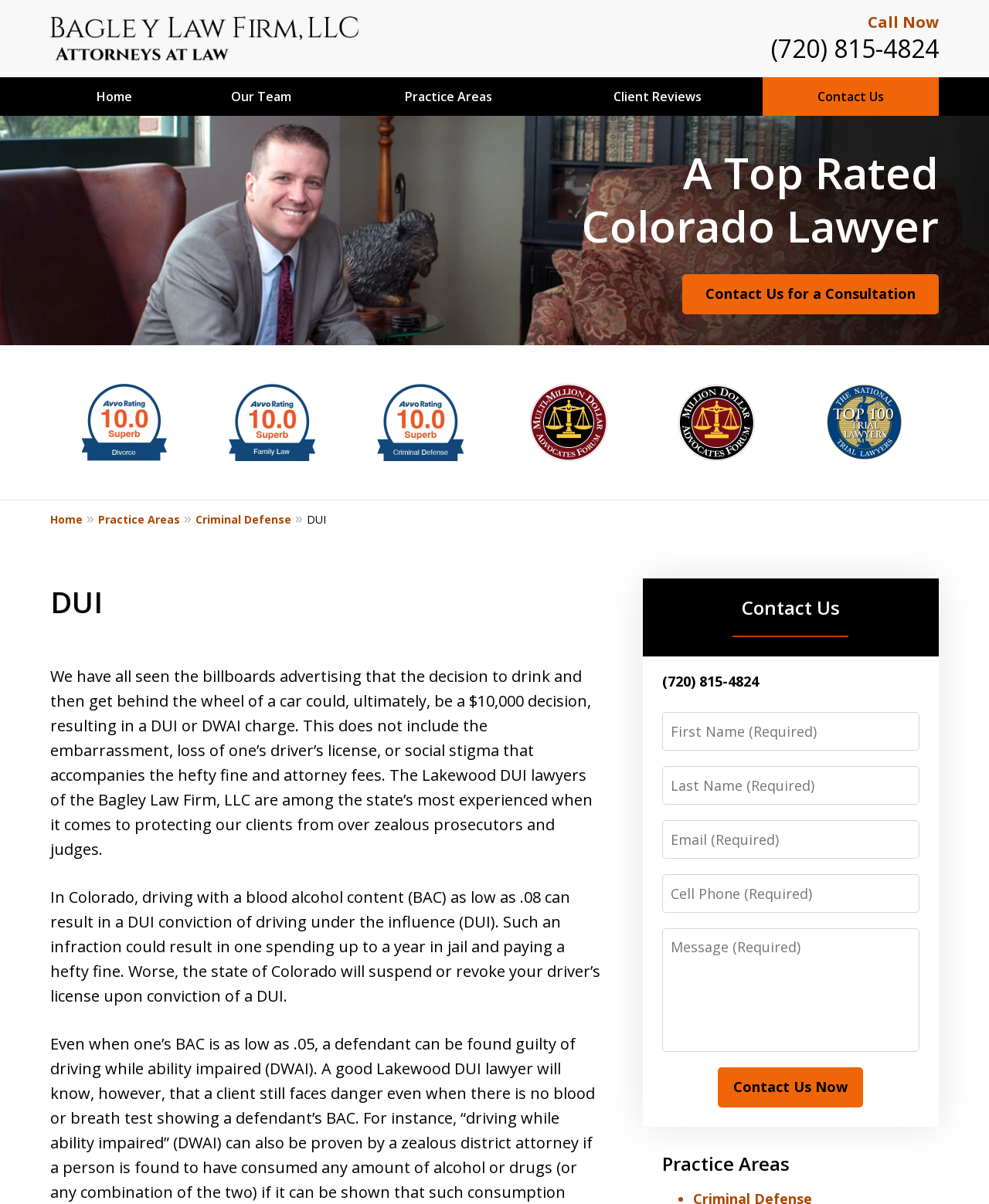What is the phone number to call for a consultation?
Utilize the image to construct a detailed and well-explained answer.

I found the phone number by looking at the top right corner of the webpage, where it says 'Call Now' and '(720) 815-4824' next to it, indicating that this is the phone number to call for a consultation.